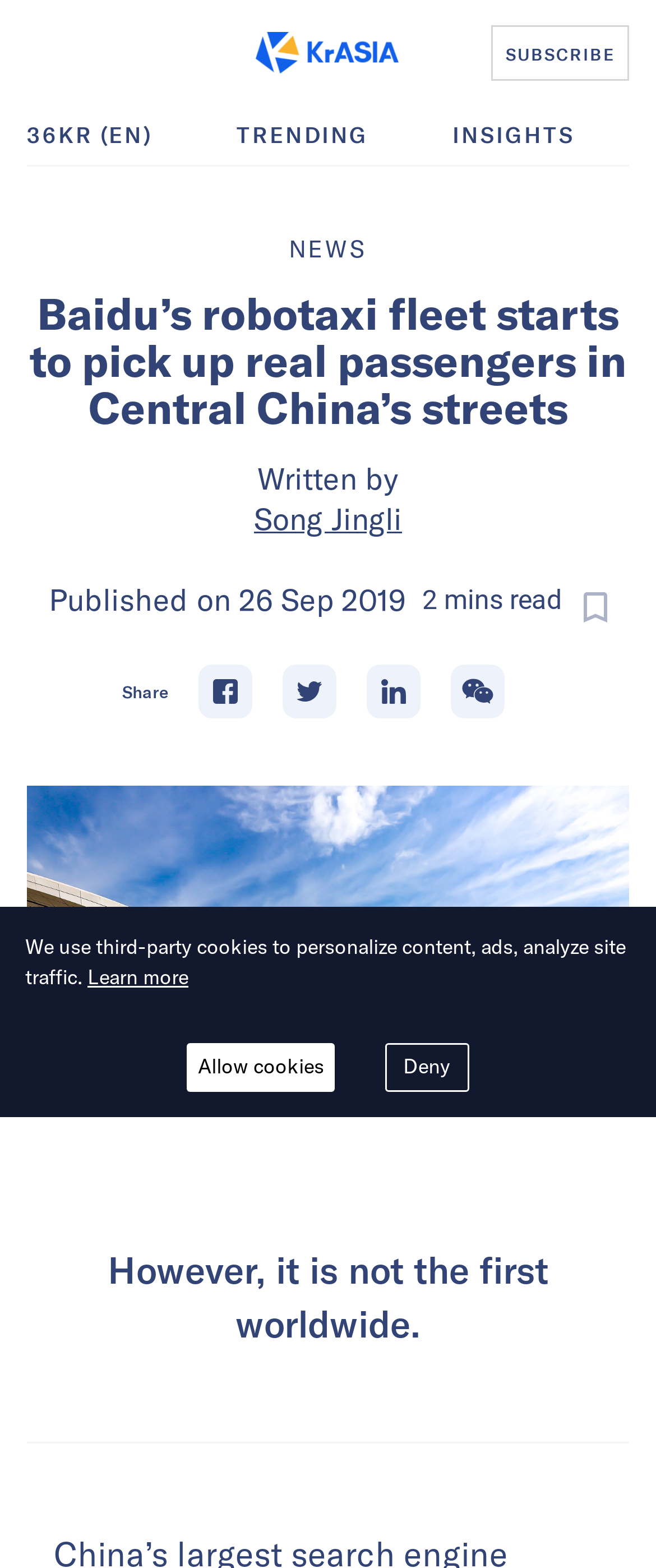Determine the bounding box coordinates of the clickable area required to perform the following instruction: "Read the trending news". The coordinates should be represented as four float numbers between 0 and 1: [left, top, right, bottom].

[0.361, 0.077, 0.562, 0.095]